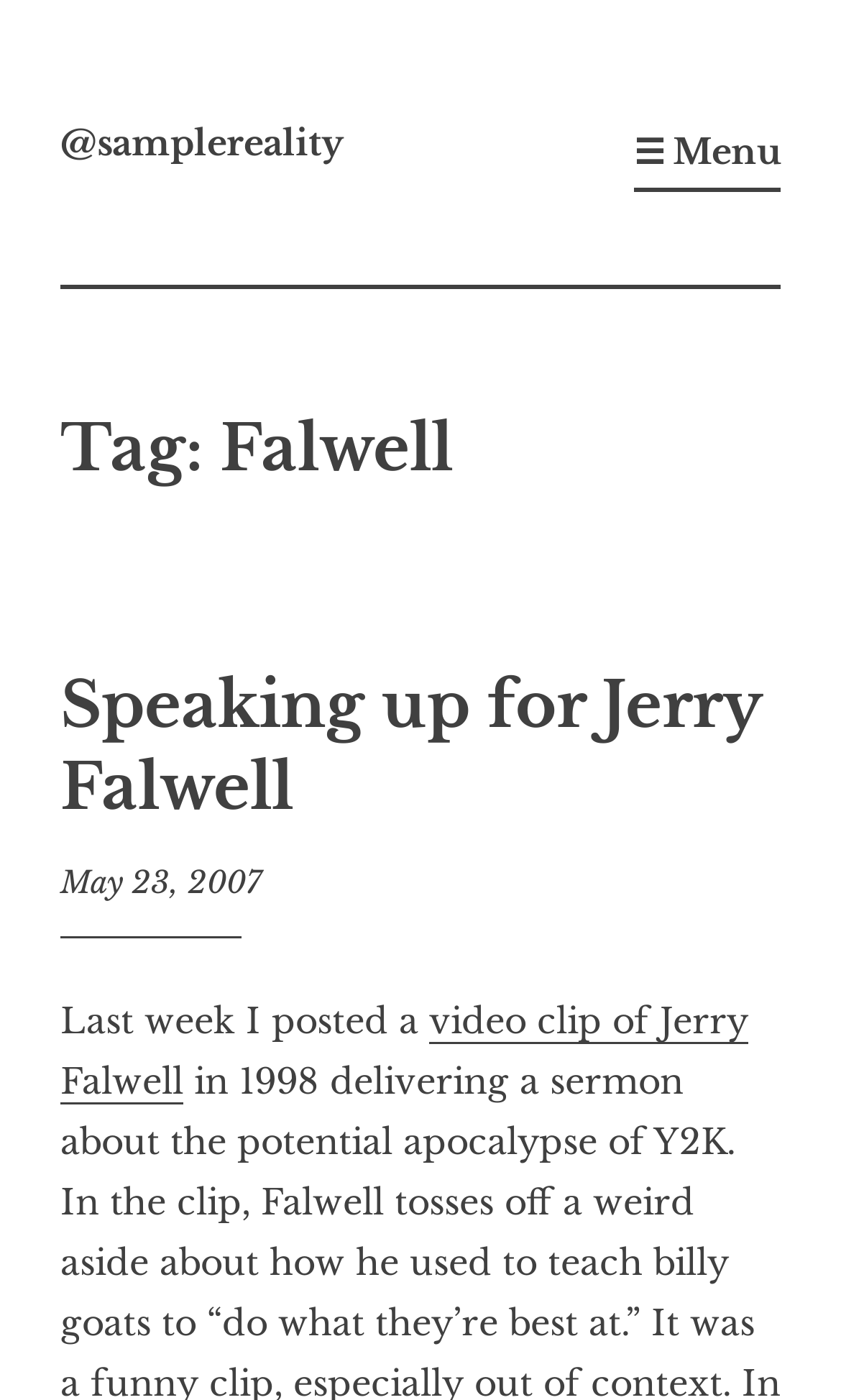Offer an extensive depiction of the webpage and its key elements.

The webpage is about Jerry Falwell, with the title "Falwell" and the username "@samplereality" displayed at the top. On the top-left corner, there is a "Skip to content" link. Next to it, the username "@samplereality" is displayed as a link. On the top-right corner, there is a "☰ Menu" button that controls the primary menu.

Below the top section, there is a header area with a heading "Tag: Falwell" followed by another header area with a heading "Speaking up for Jerry Falwell". The latter heading is a link to an article with the same title. Below this heading, there is a link to the date "May 23, 2007", which is also marked as a time element.

The main content of the webpage starts with a paragraph of text that begins with "Last week I posted a". This paragraph contains a link to a "video clip of Jerry Falwell". The overall structure of the webpage is divided into clear sections, with headings and links that provide a clear hierarchy of information.